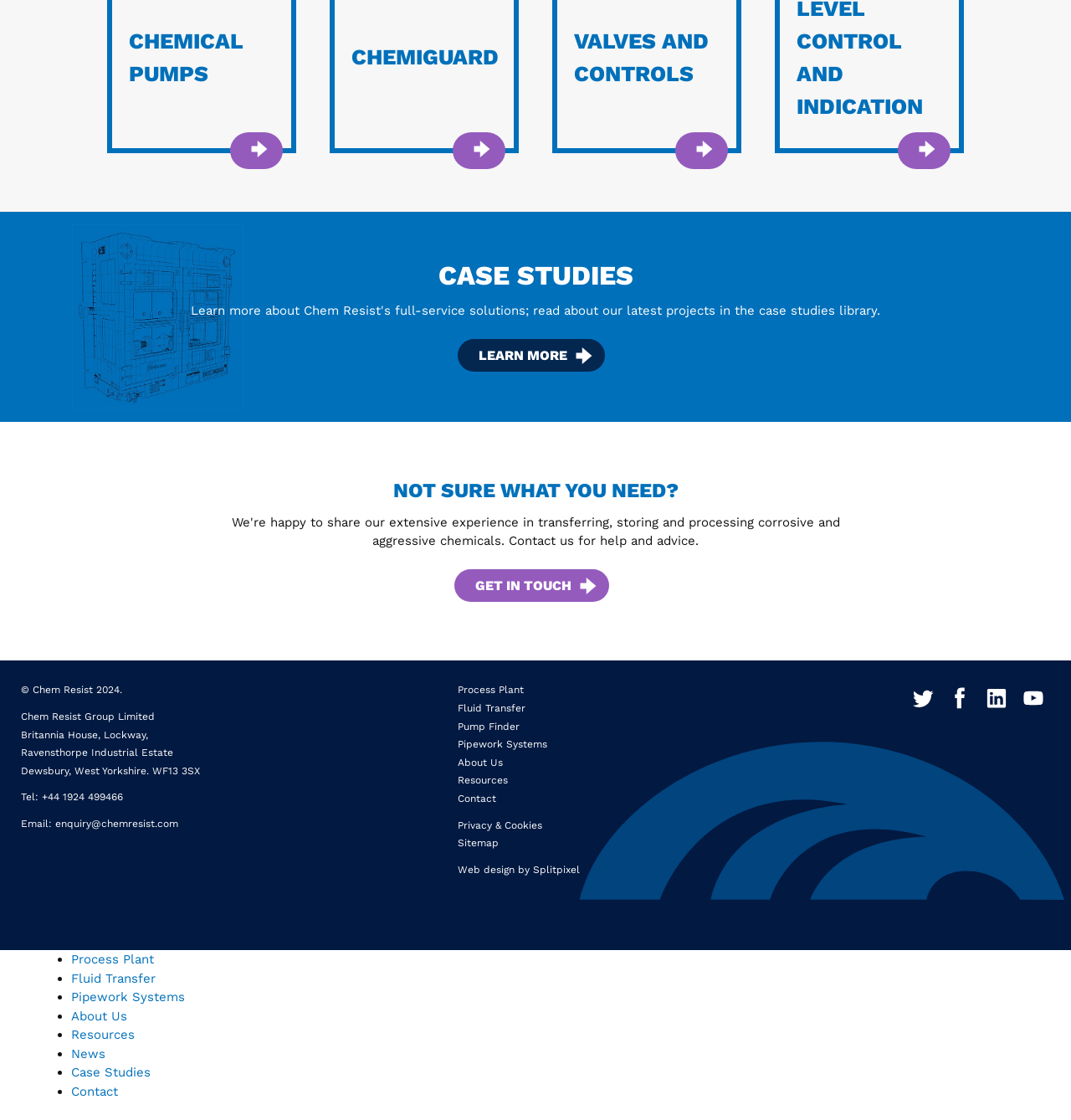Use a single word or phrase to answer this question: 
What is the purpose of the 'LEARN MORE' button?

To learn more about case studies